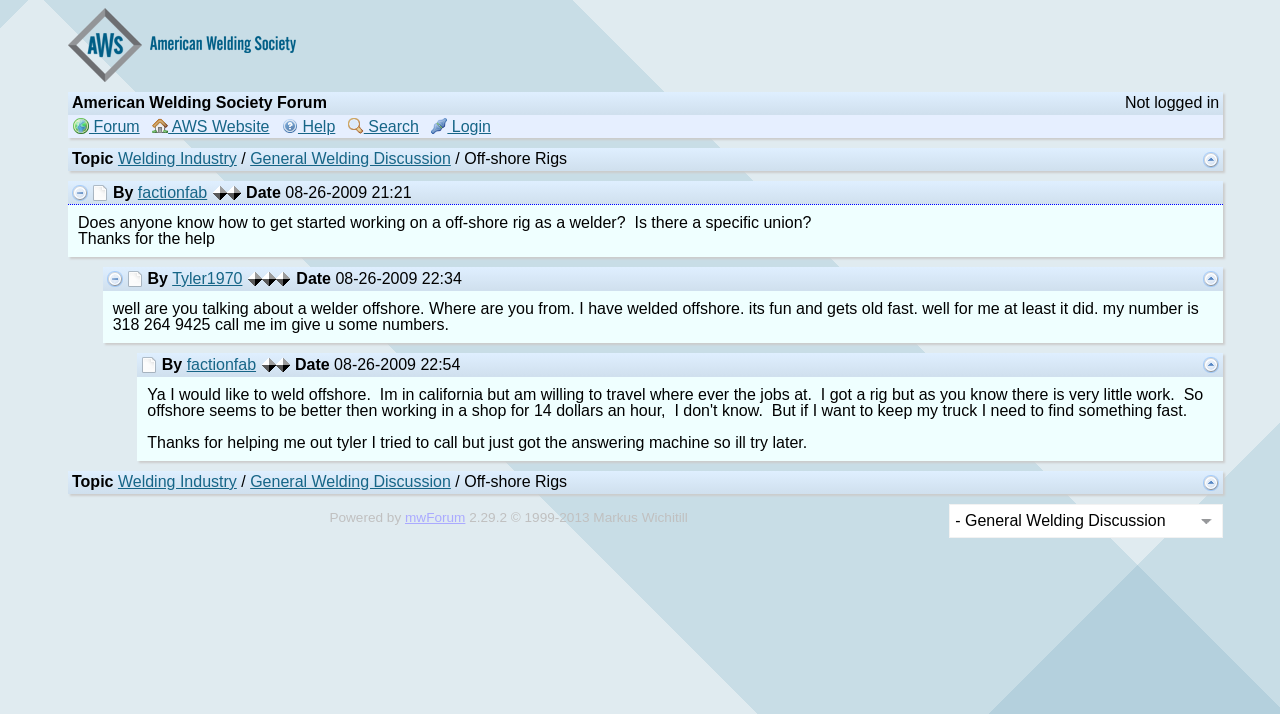Please specify the bounding box coordinates of the clickable section necessary to execute the following command: "Click on the 'Forum' link".

[0.057, 0.165, 0.109, 0.189]